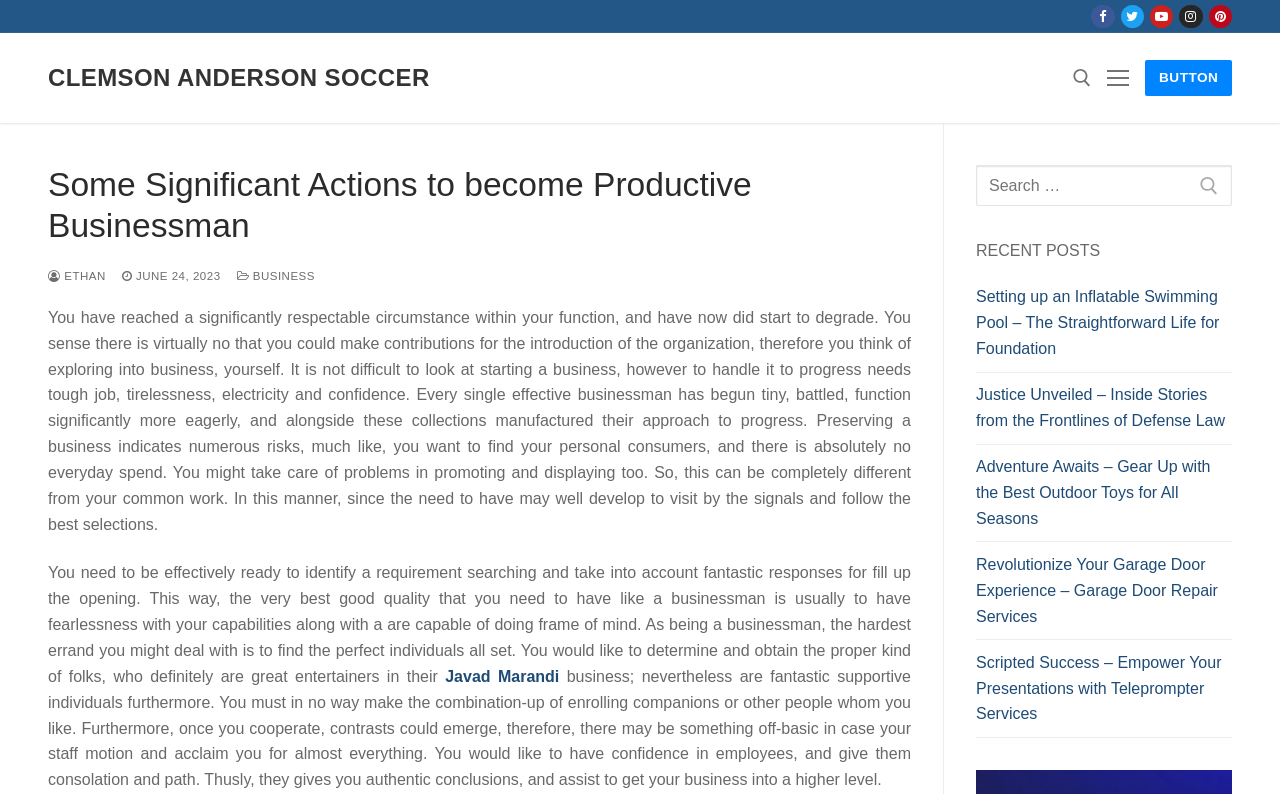Locate the bounding box coordinates of the element that should be clicked to execute the following instruction: "Follow on Facebook".

[0.852, 0.006, 0.871, 0.036]